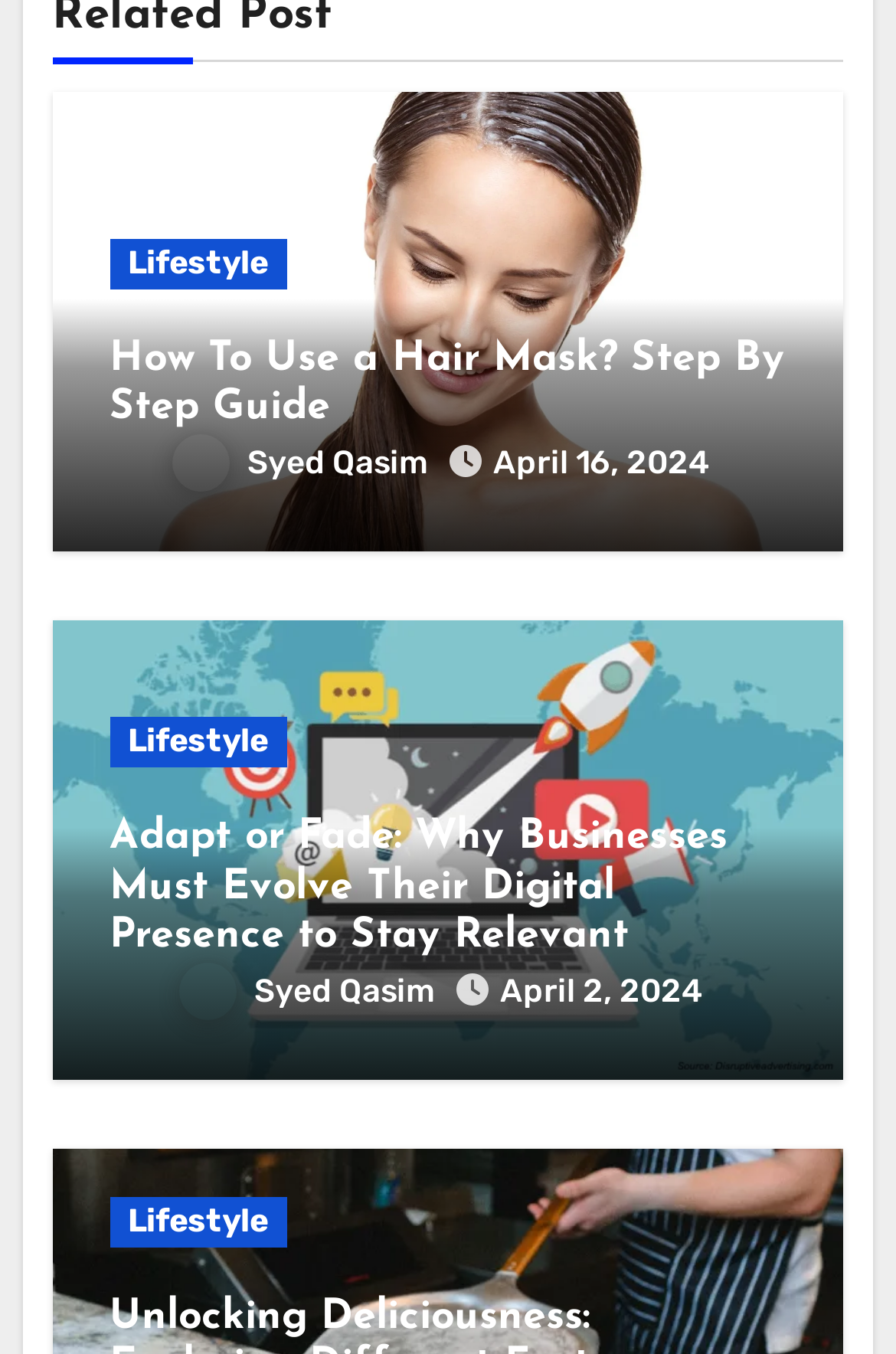Who is the author of the first article?
Please provide a comprehensive answer to the question based on the webpage screenshot.

I looked for the author's name near the first article's heading and found 'Syed Qasim' mentioned below the heading 'How To Use a Hair Mask? Step By Step Guide'.